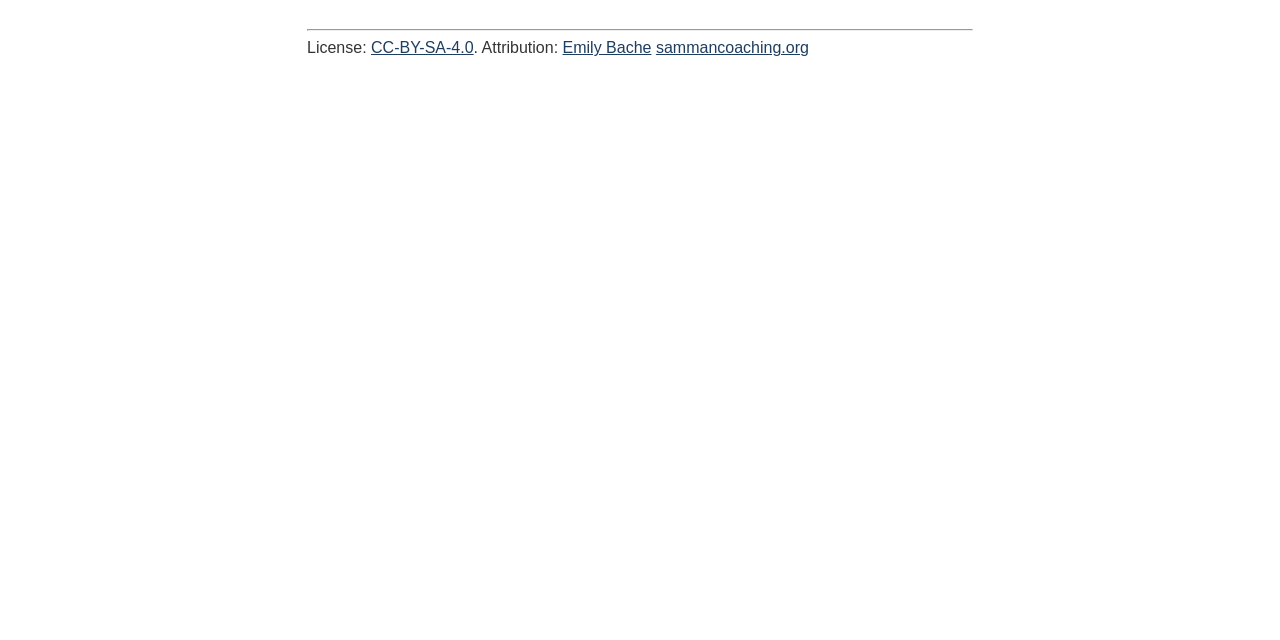Using the format (top-left x, top-left y, bottom-right x, bottom-right y), provide the bounding box coordinates for the described UI element. All values should be floating point numbers between 0 and 1: Q-Dummies APTS

None